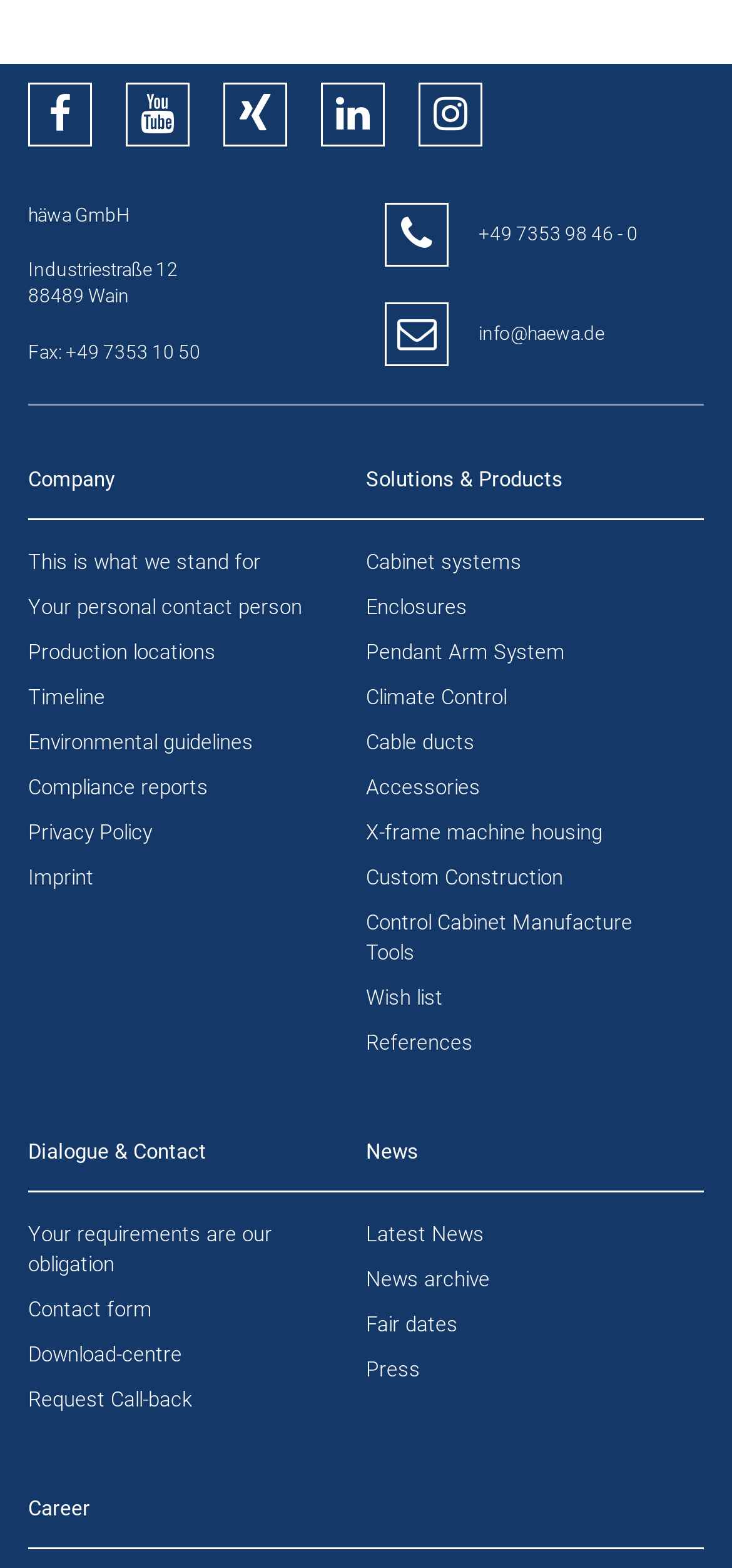What is the purpose of the 'Dialogue & Contact' section?
We need a detailed and meticulous answer to the question.

The 'Dialogue & Contact' section is located at the bottom-left section of the webpage, and it contains links such as 'Contact form' and 'Request Call-back'. The purpose of this section is to provide contact information and ways for customers to get in touch with the company, as indicated by the link elements and their corresponding coordinates.